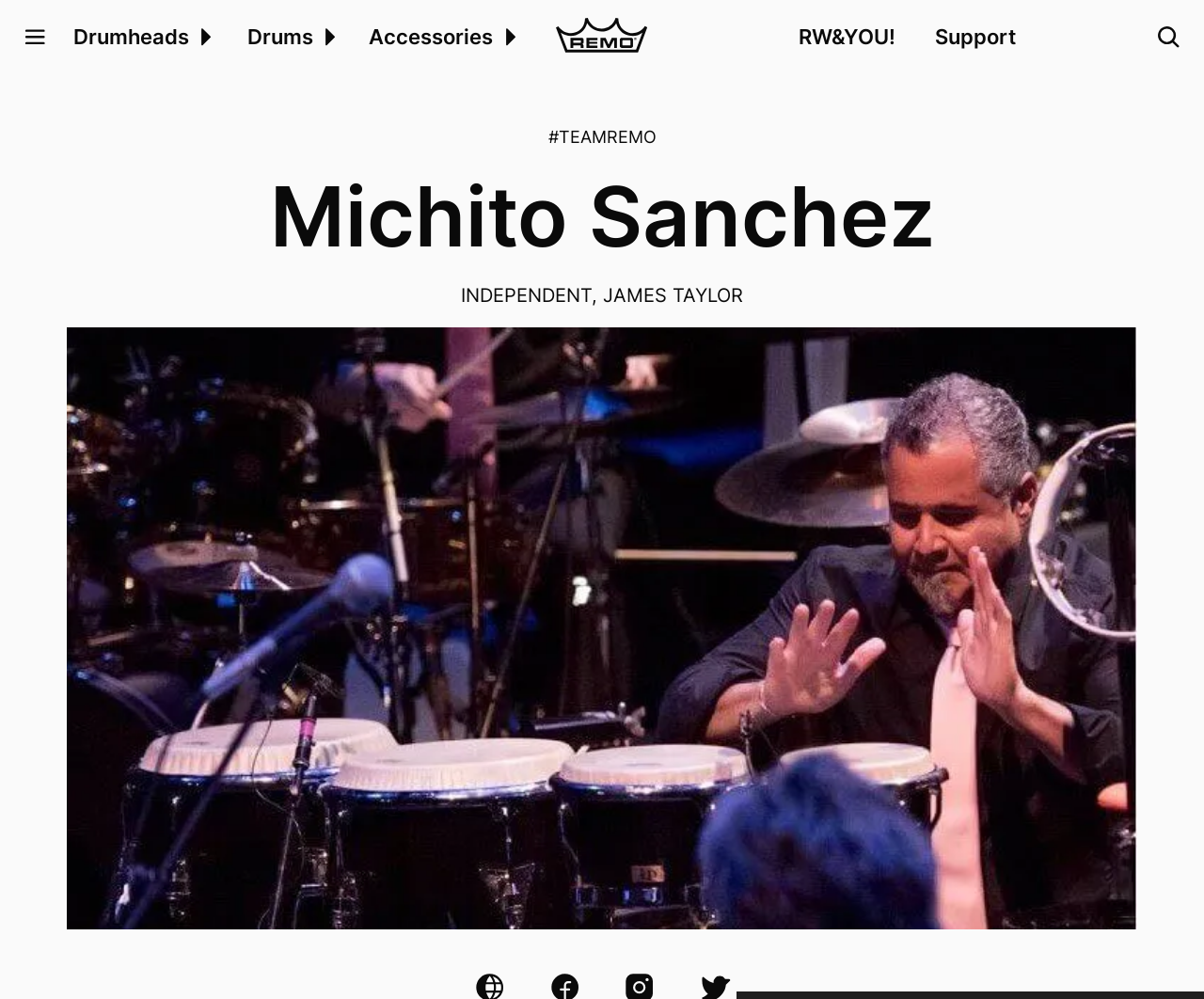Mark the bounding box of the element that matches the following description: "Support".

[0.76, 0.0, 0.861, 0.075]